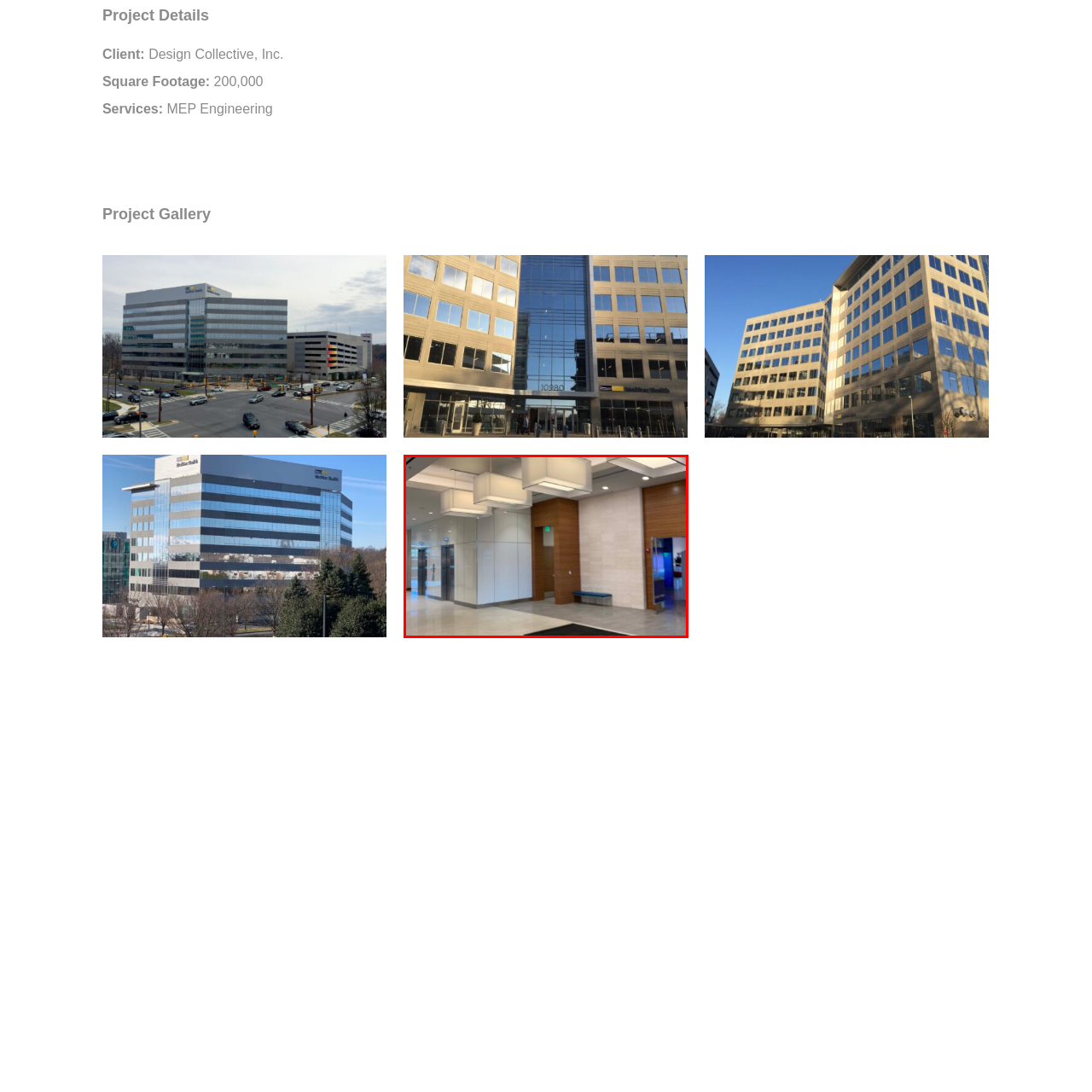Please provide a thorough description of the image inside the red frame.

The image depicts a modern interior space, presumably in a commercial building. The focal point is a sleek and spacious lobby characterized by a combination of elegant design elements. Prominent features include three contemporary hanging light fixtures, creating a warm and inviting atmosphere. 

To the left, there is a row of glass elevators that seamlessly blend into the overall aesthetic of the space. The wall on the right showcases a stylish wood paneling that complements the polished stone surfaces. A minimalist blue bench provides a spot for visitors to sit, enhancing the lobby's user-friendly design. The overall vibe of the area is one of sophistication and functionality, making it an ideal setting for a corporate environment.